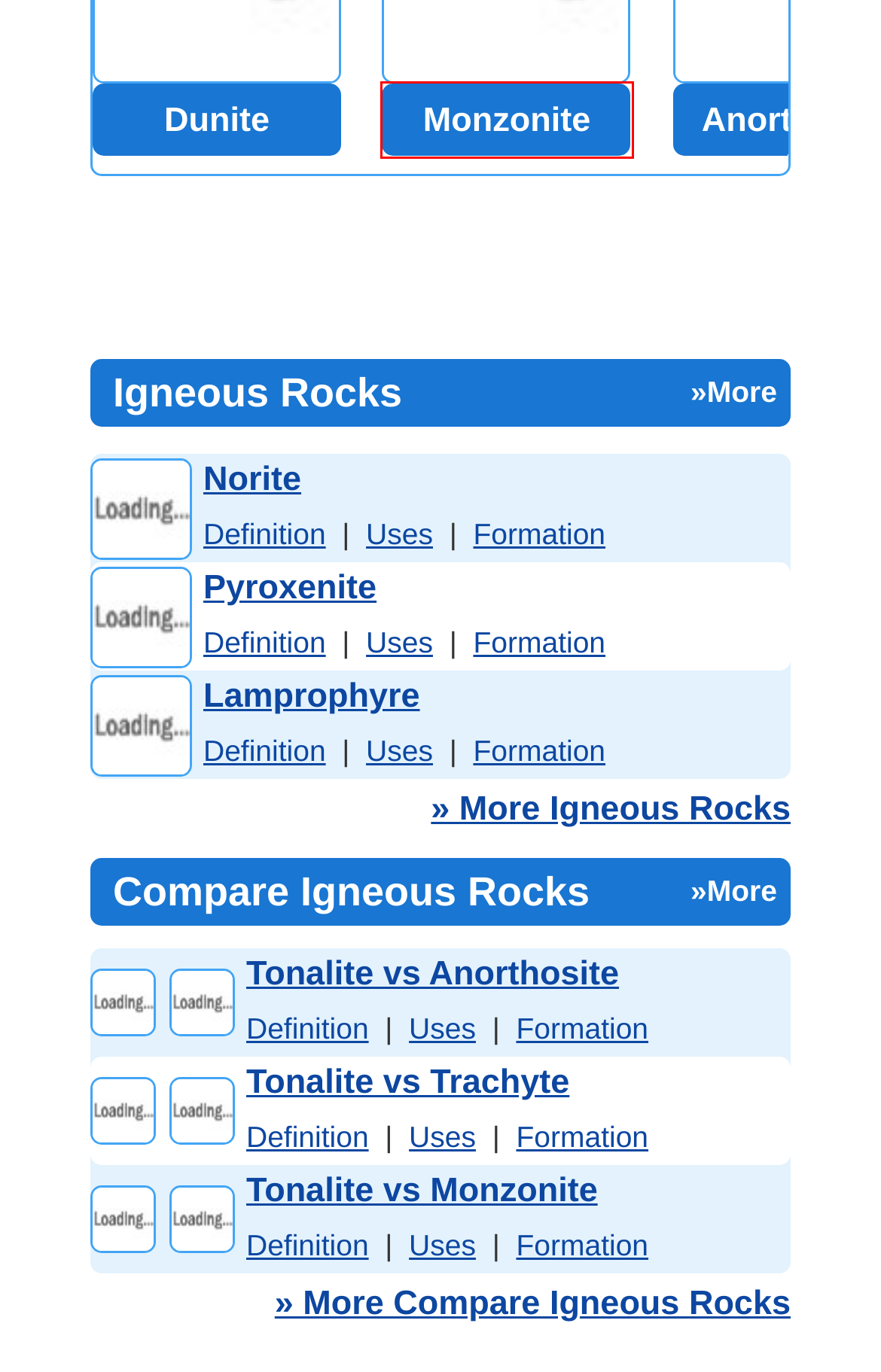You are given a screenshot depicting a webpage with a red bounding box around a UI element. Select the description that best corresponds to the new webpage after clicking the selected element. Here are the choices:
A. dacyt i tonalit Definicja
B. About
C. Types of Soft Rocks | All Soft Rocks
D. Softusvista's Compare websites
E. Dacite y el Tonaliticos Definición
F. Monzonite Rock | History | Origin
G. Dacite und Tonalite Definition
H. Dunite Rock | History | Origin

F